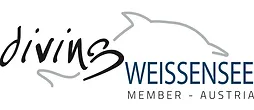Provide a comprehensive description of the image.

The image features the logo of "Diving Weissensee," a diving center located in Austria. The design emphasizes the name "Diving Weissensee" with stylized lettering, showcasing a playful and professional aesthetic. A graphic representation of a dolphin can be seen above the text, symbolizing the marine environment and the spirit of diving. The logo also includes the phrase "MEMBER - AUSTRIA," indicating the center's affiliation and commitment to quality within the diving community. This logo serves as a visual identity for the center, reflecting its dedication to underwater exploration and education in the beautiful surroundings of Weissensee.